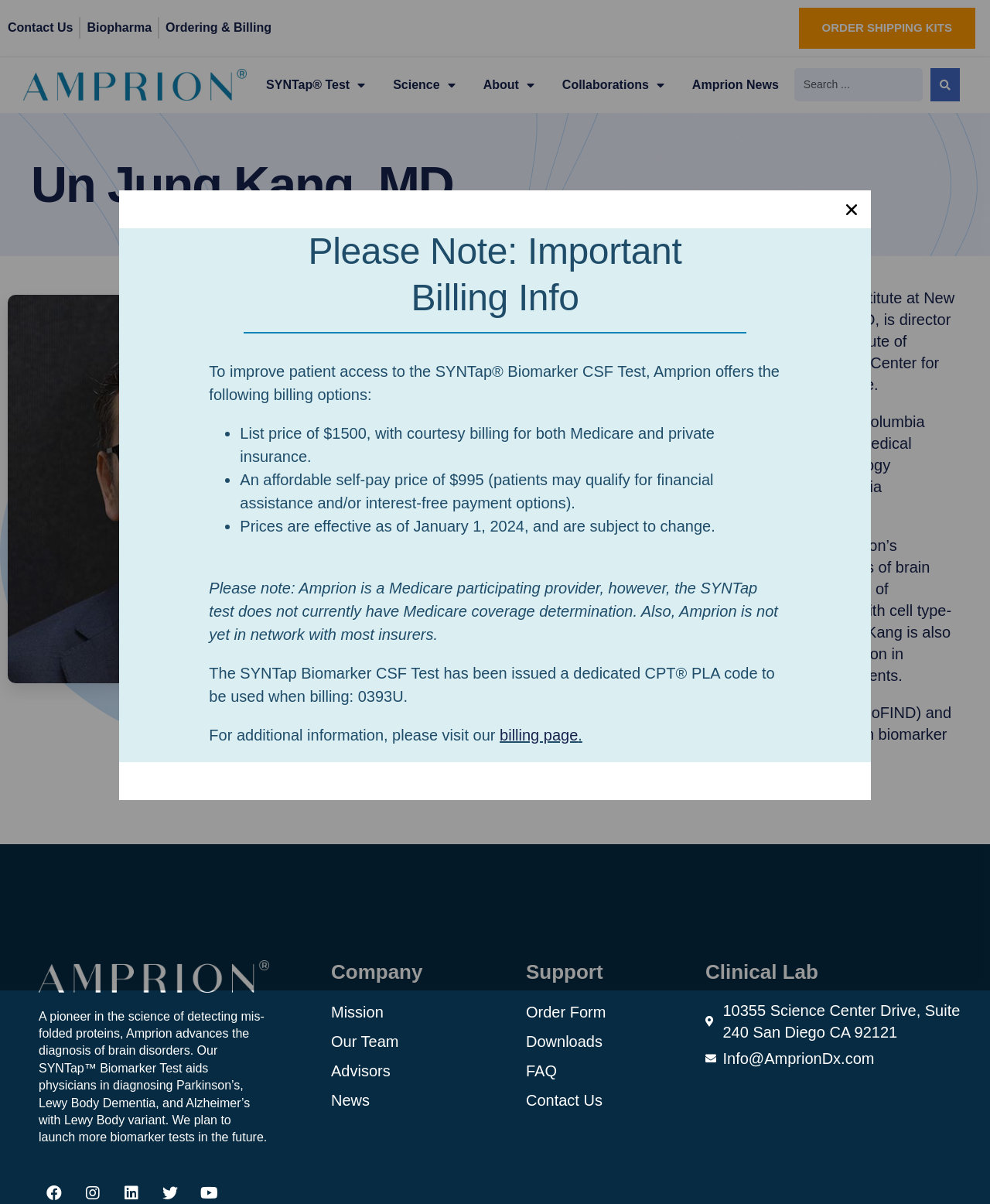Please answer the following question using a single word or phrase: What is the price of the SYNTap Biomarker CSF Test?

$1500